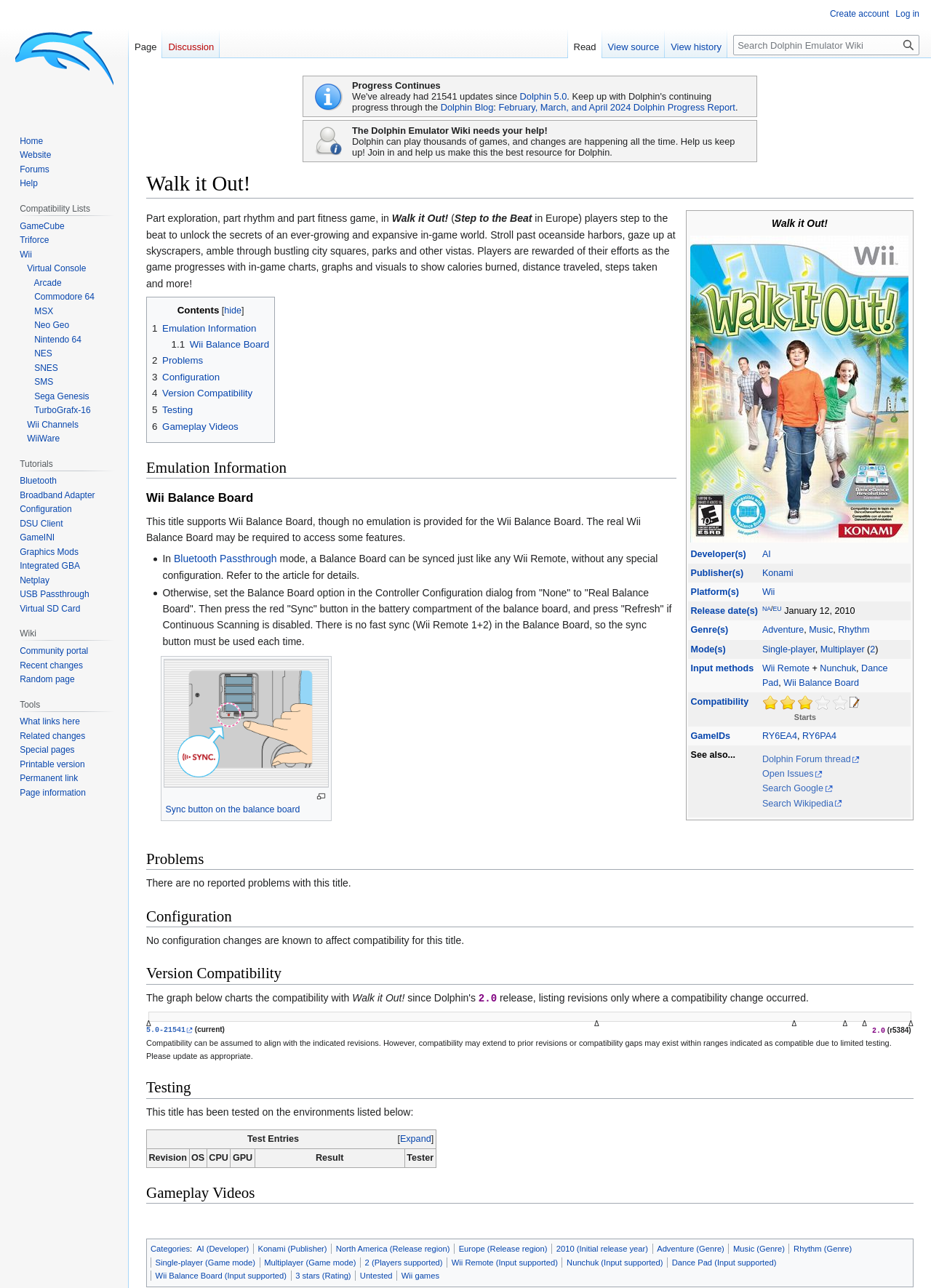What is the developer of the game?
Based on the image, answer the question in a detailed manner.

The developer of the game is mentioned in the table under the 'Developer(s)' column, which lists 'AI' as the developer of the game.